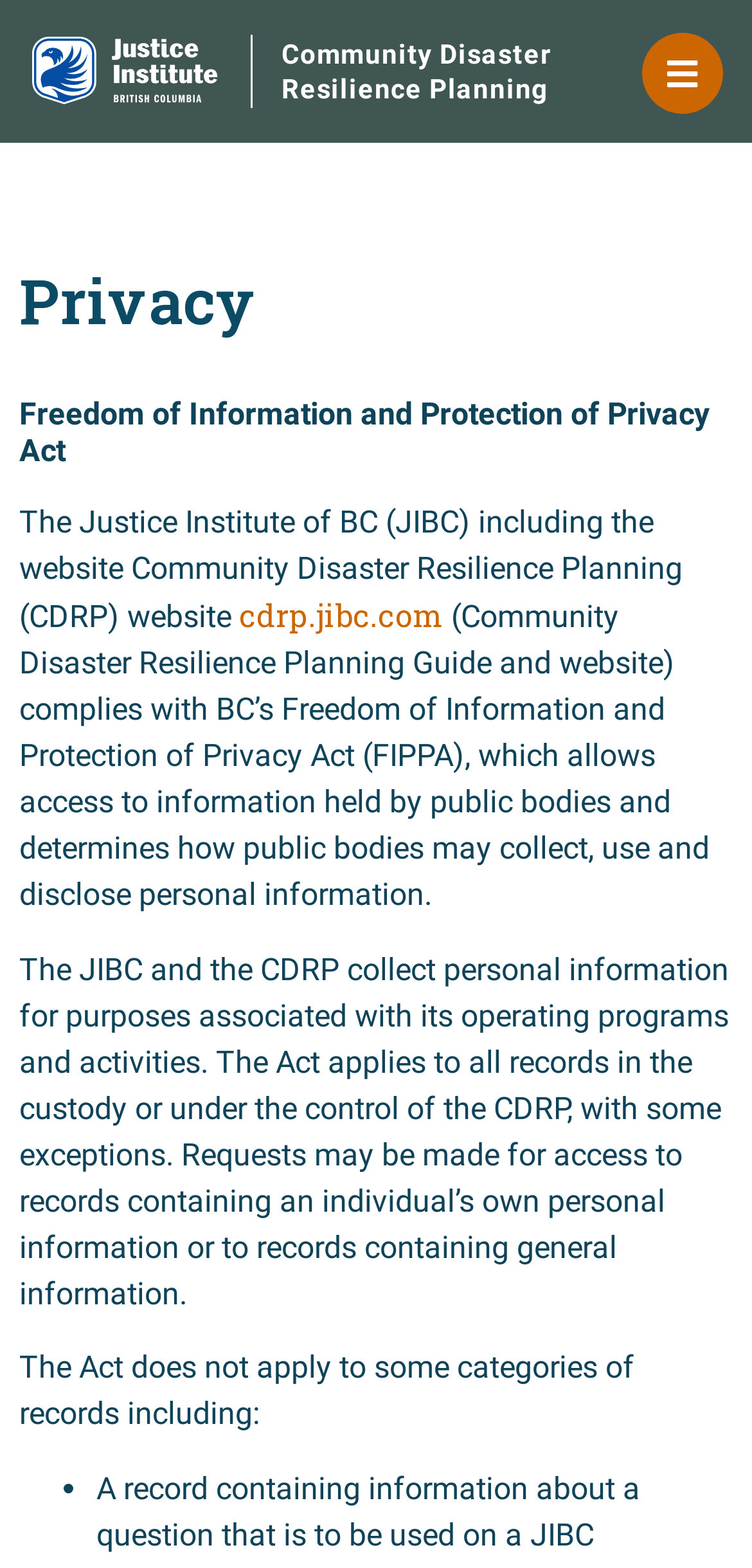Provide a one-word or short-phrase answer to the question:
How many links are on the webpage?

4